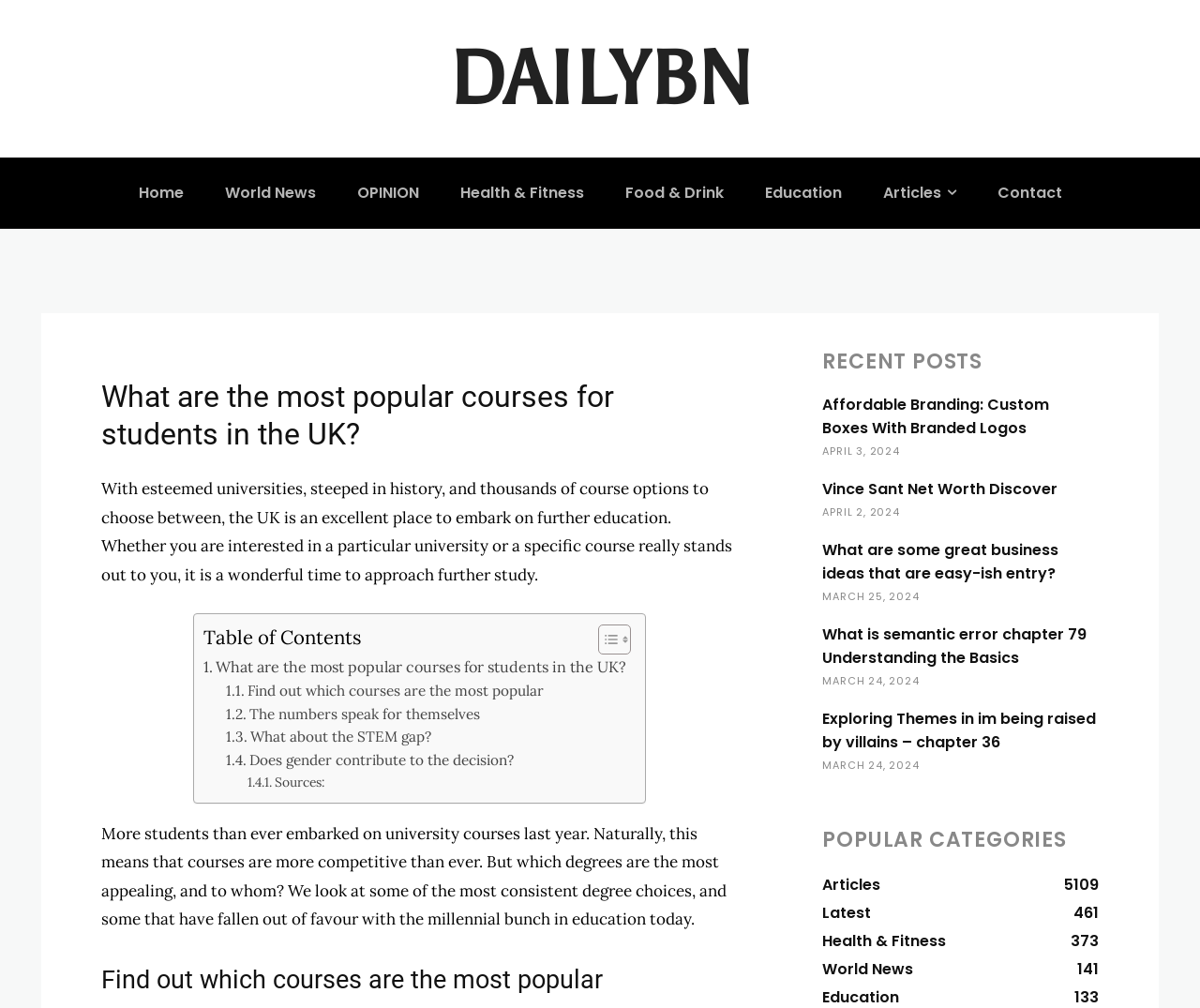What is the date of the article 'What are the most popular courses for students in the UK?'?
Answer the question in as much detail as possible.

I found the date of the article by looking at the time element next to the article title, which says 'FEBRUARY 19, 2020'.